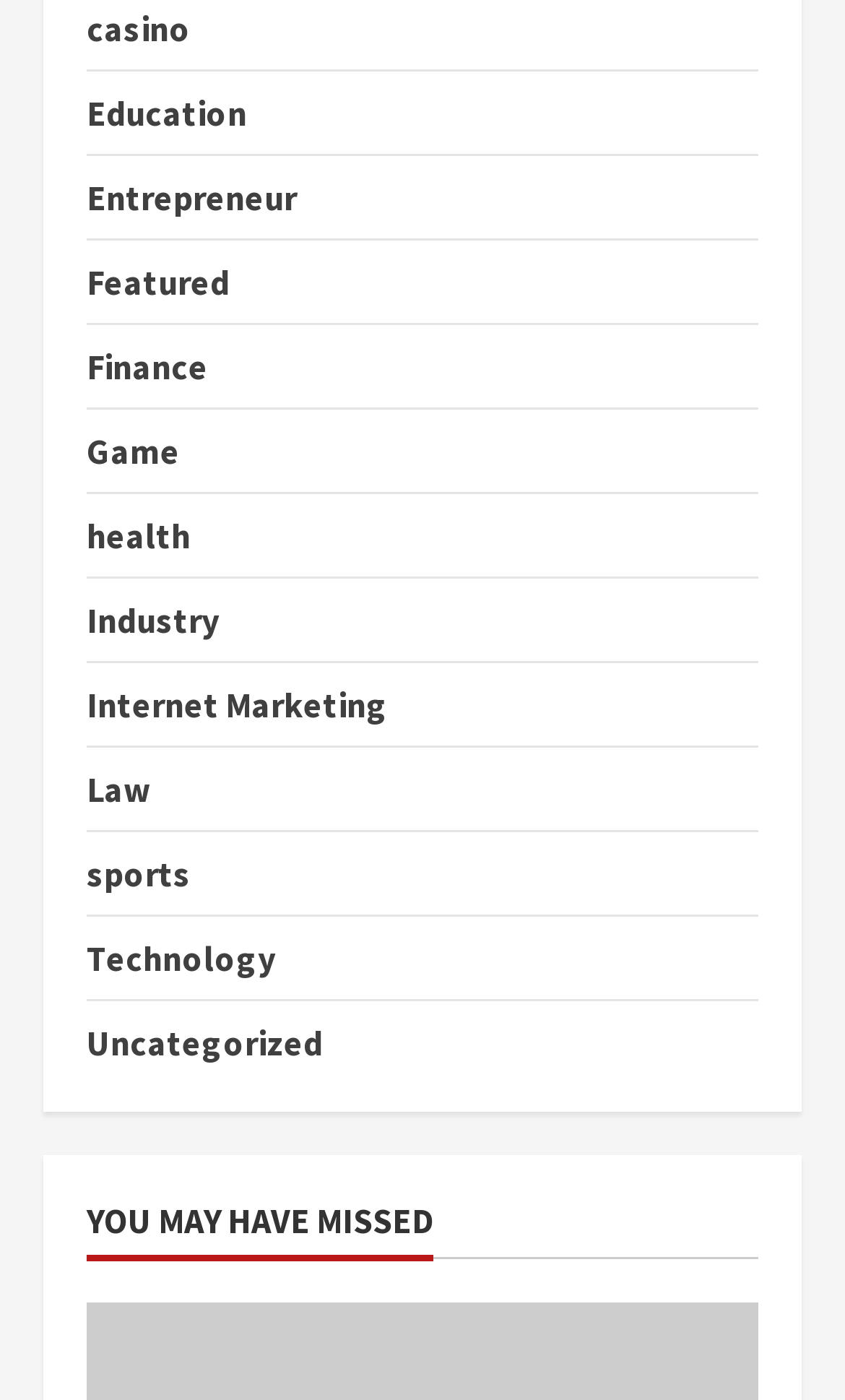Please provide a brief answer to the question using only one word or phrase: 
What is the category of the link 'casino'?

Uncategorized